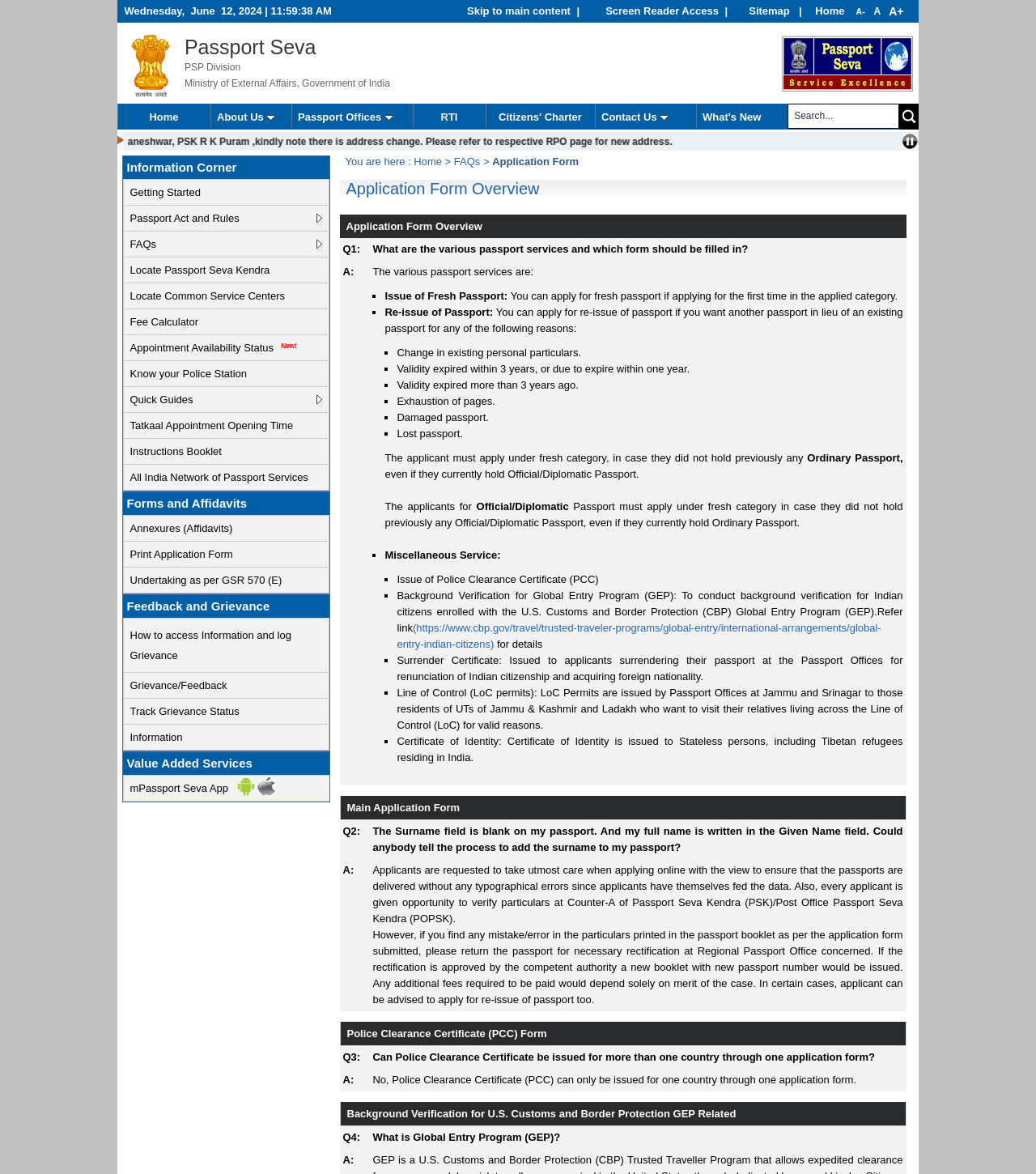Answer the question with a brief word or phrase:
What is the date displayed on the top left?

Wednesday, June 12, 2024